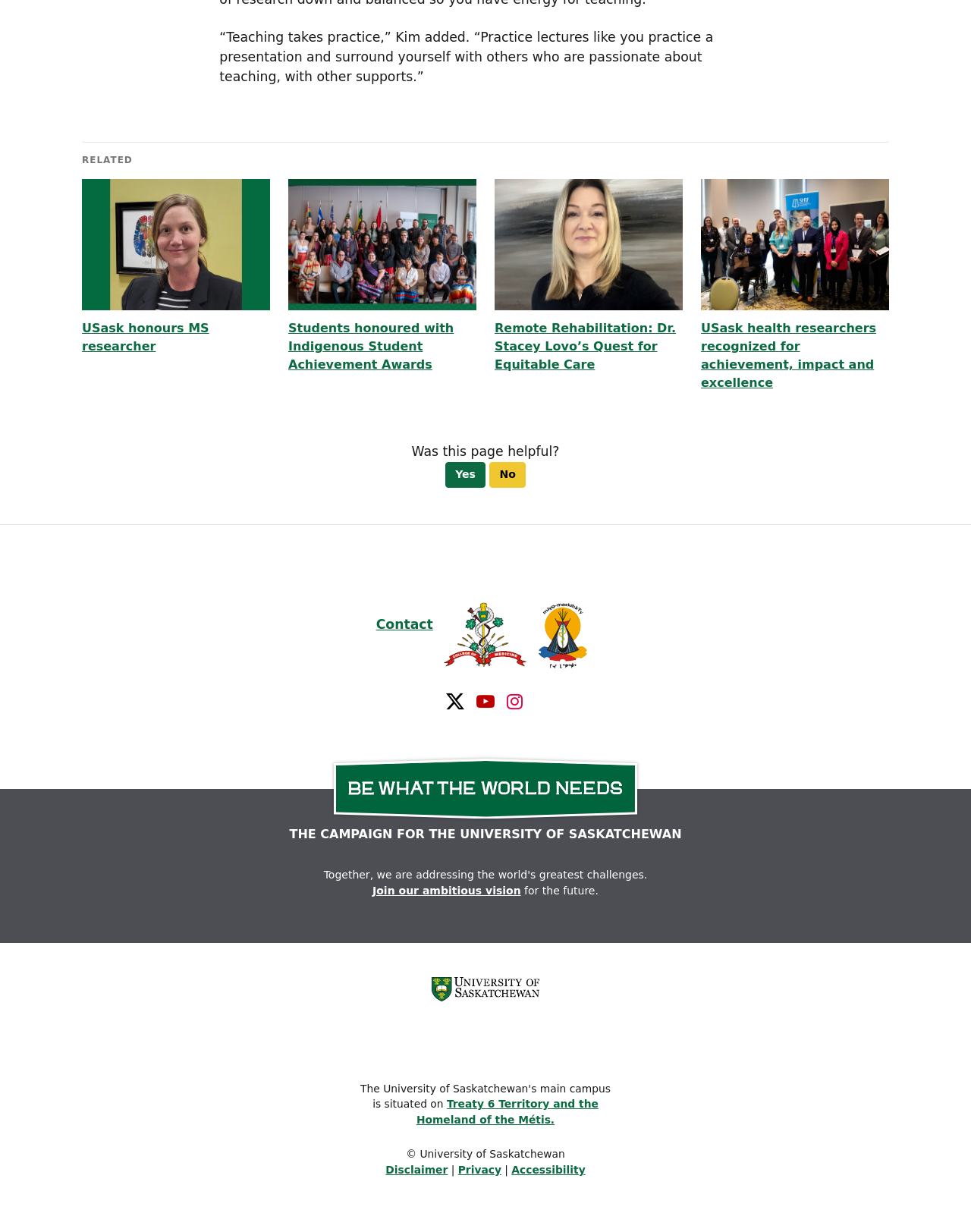Bounding box coordinates are specified in the format (top-left x, top-left y, bottom-right x, bottom-right y). All values are floating point numbers bounded between 0 and 1. Please provide the bounding box coordinate of the region this sentence describes: alt="University of Saskatchewan"

[0.445, 0.796, 0.555, 0.808]